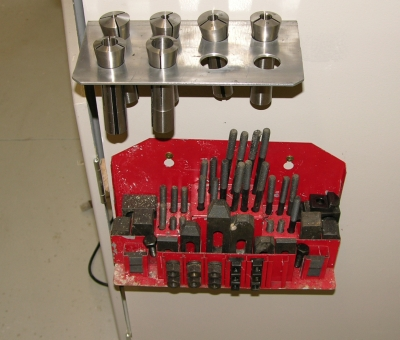What is the purpose of the cylindrical metal holders?
Utilize the image to construct a detailed and well-explained answer.

The caption states that the top section of the tool holder includes multiple cylindrical metal holders, which are 'likely designed for clamps or collets, allowing for precise tool changes'. This implies that these holders are meant to hold clamps or collets in place for efficient tool changes.